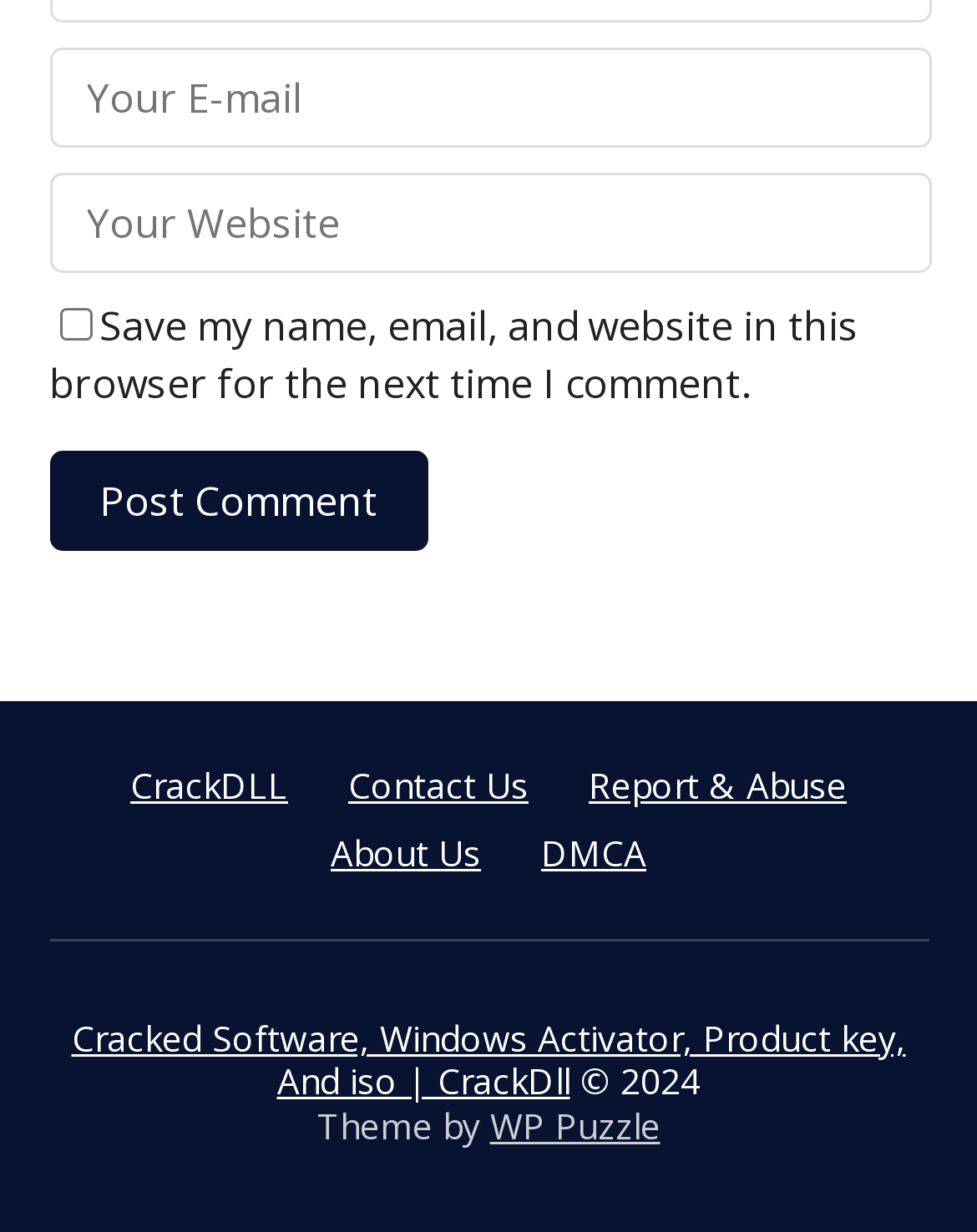What is the button below the textboxes for?
Carefully examine the image and provide a detailed answer to the question.

The button is located below the 'Your E-mail' and 'Your Website' textboxes and has a label 'Post Comment'. This suggests that its purpose is to submit a comment after filling in the required information.